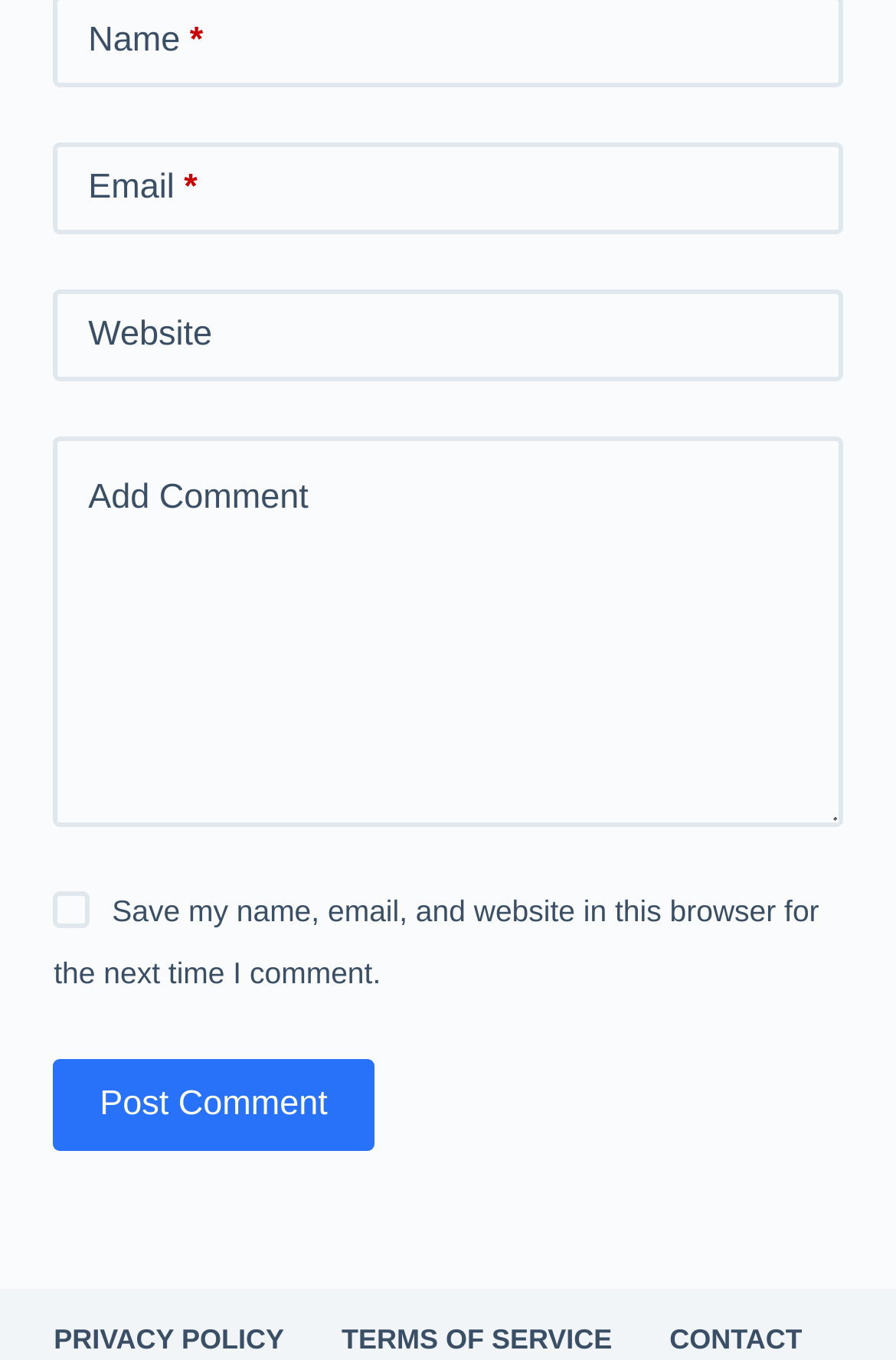Is the 'Save my name, email, and website' checkbox checked by default?
Give a detailed explanation using the information visible in the image.

The checkbox 'Save my name, email, and website in this browser for the next time I comment' is not checked by default because its 'checked' property is set to 'false'.